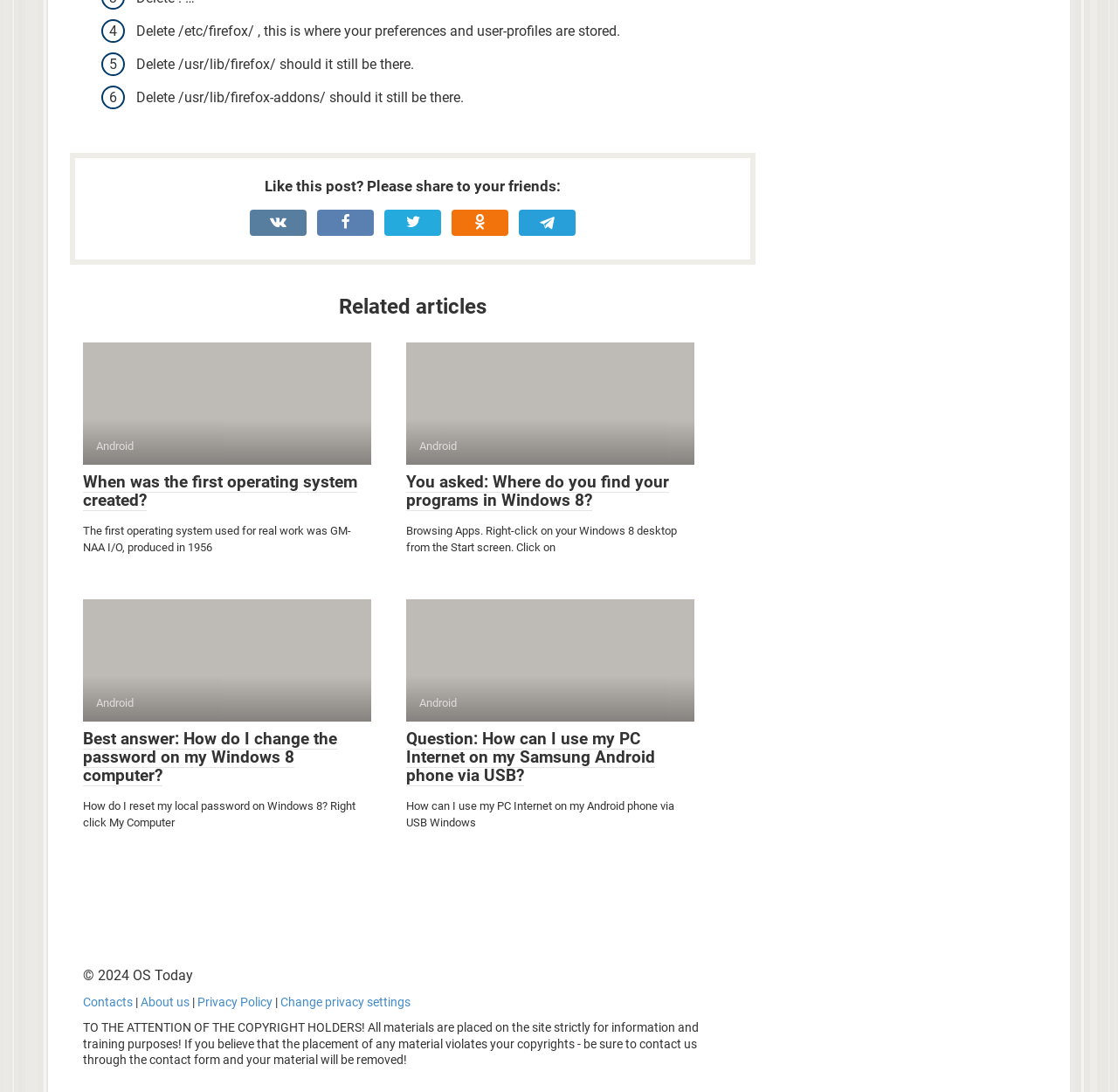Please give the bounding box coordinates of the area that should be clicked to fulfill the following instruction: "Click on the 'Android' link". The coordinates should be in the format of four float numbers from 0 to 1, i.e., [left, top, right, bottom].

[0.074, 0.313, 0.332, 0.425]